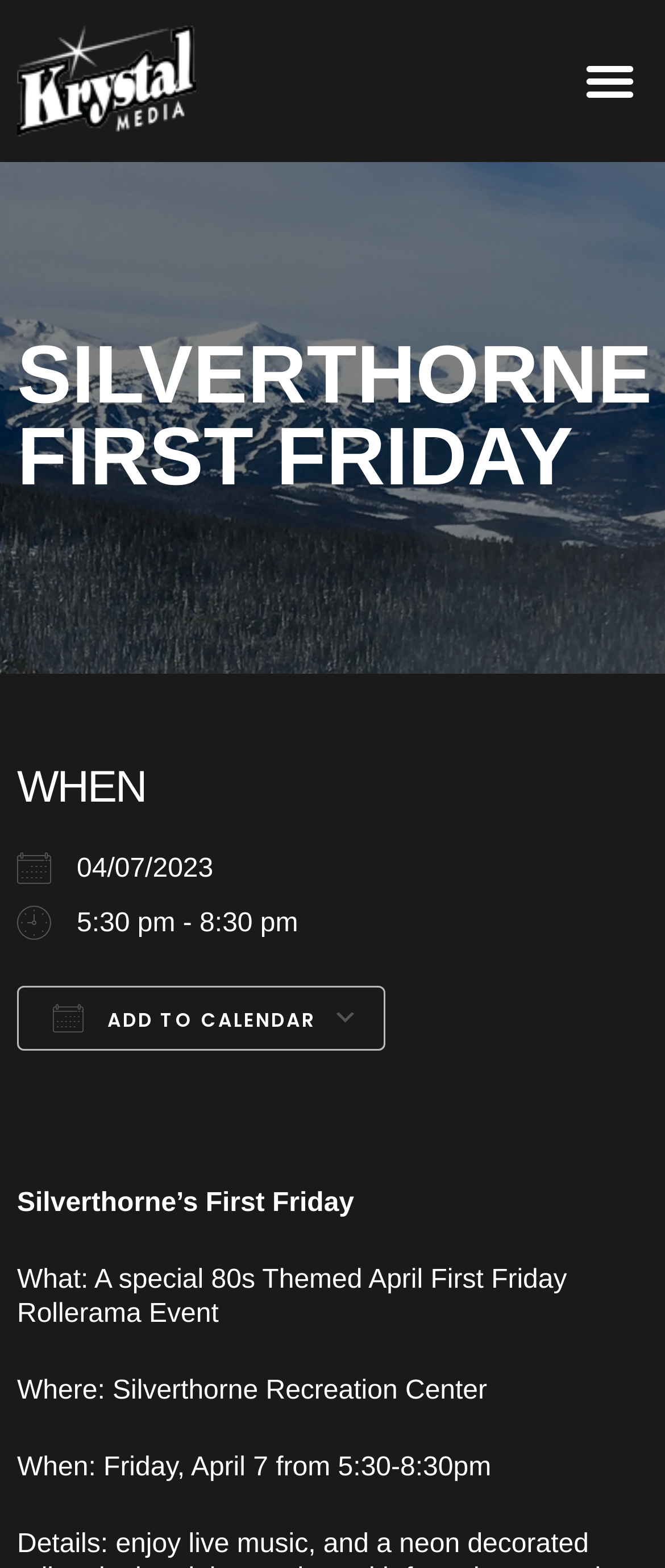Provide a one-word or brief phrase answer to the question:
How many ways can you add the event to your calendar?

5